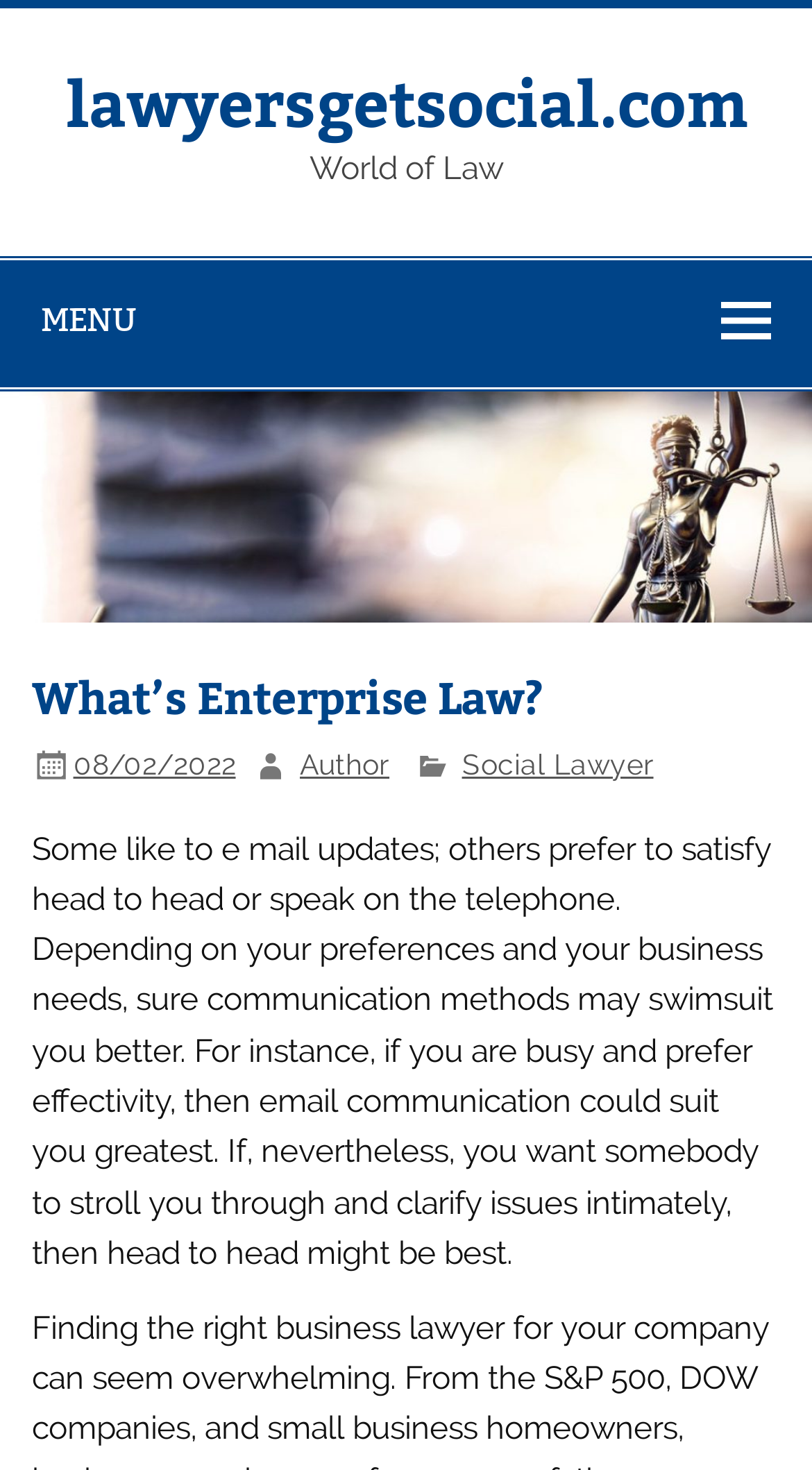Create a detailed narrative of the webpage’s visual and textual elements.

The webpage is about Enterprise Law, with the title "What's Enterprise Law?" prominently displayed. At the top left corner, there is a button labeled "MENU" with an icon. Next to it, there is an image that spans the entire width of the page, with the website's logo "lawyersgetsocial.com". 

Below the image, there is a heading "What's Enterprise Law?" followed by a publication date "08/02/2022" and the author's name "Social Lawyer". 

The main content of the page is a paragraph of text that discusses the importance of choosing the right communication method based on individual preferences and business needs. The text explains that some people prefer email updates, while others prefer in-person or phone conversations. It also provides examples of when each method might be more suitable.

At the top right corner, there is a link to the website's homepage labeled "lawyersgetsocial.com". Above the main content, there is a static text "World of Law" that seems to be a subtitle or a tagline.